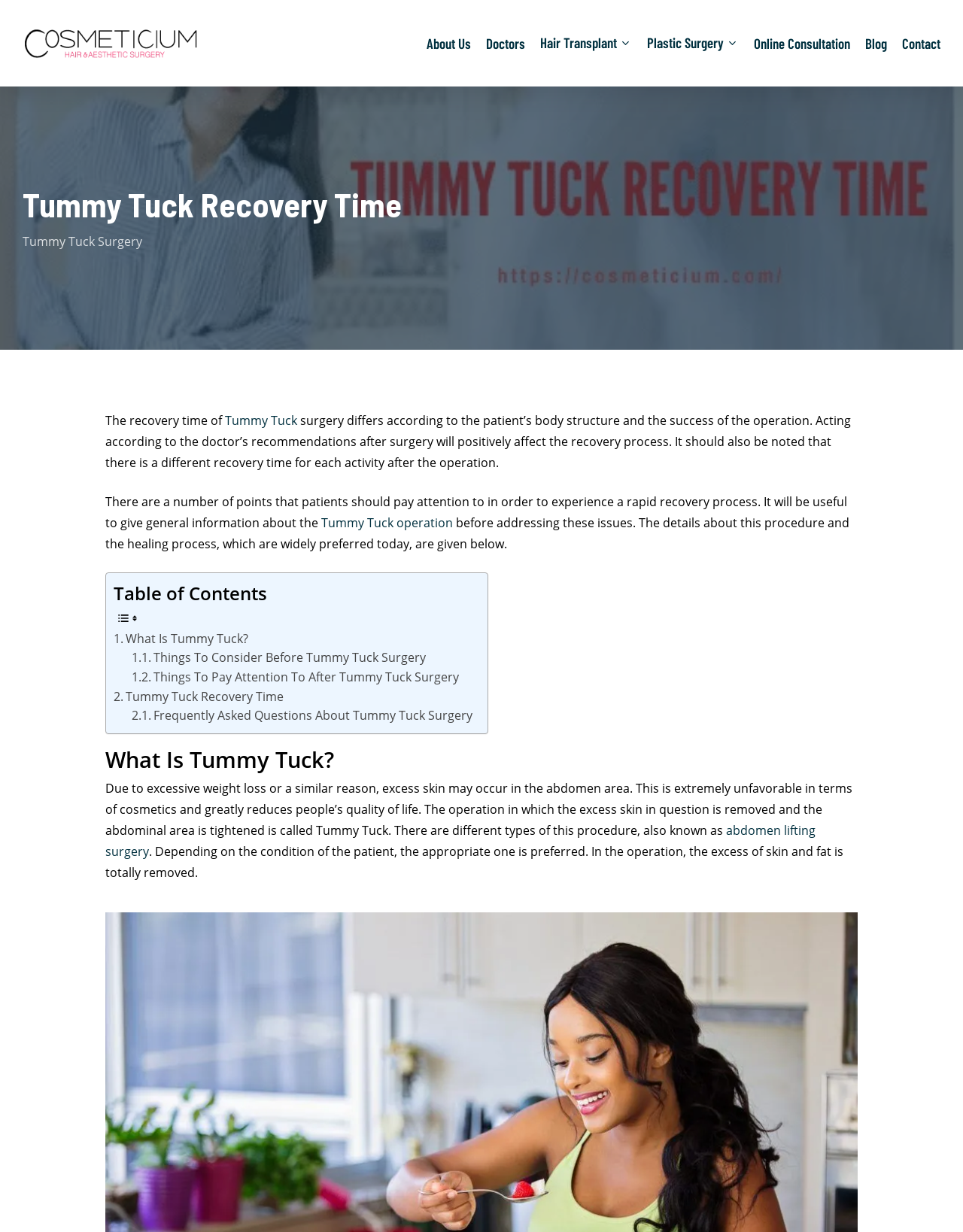Identify the bounding box coordinates for the UI element that matches this description: "What Is Tummy Tuck?".

[0.118, 0.511, 0.258, 0.526]